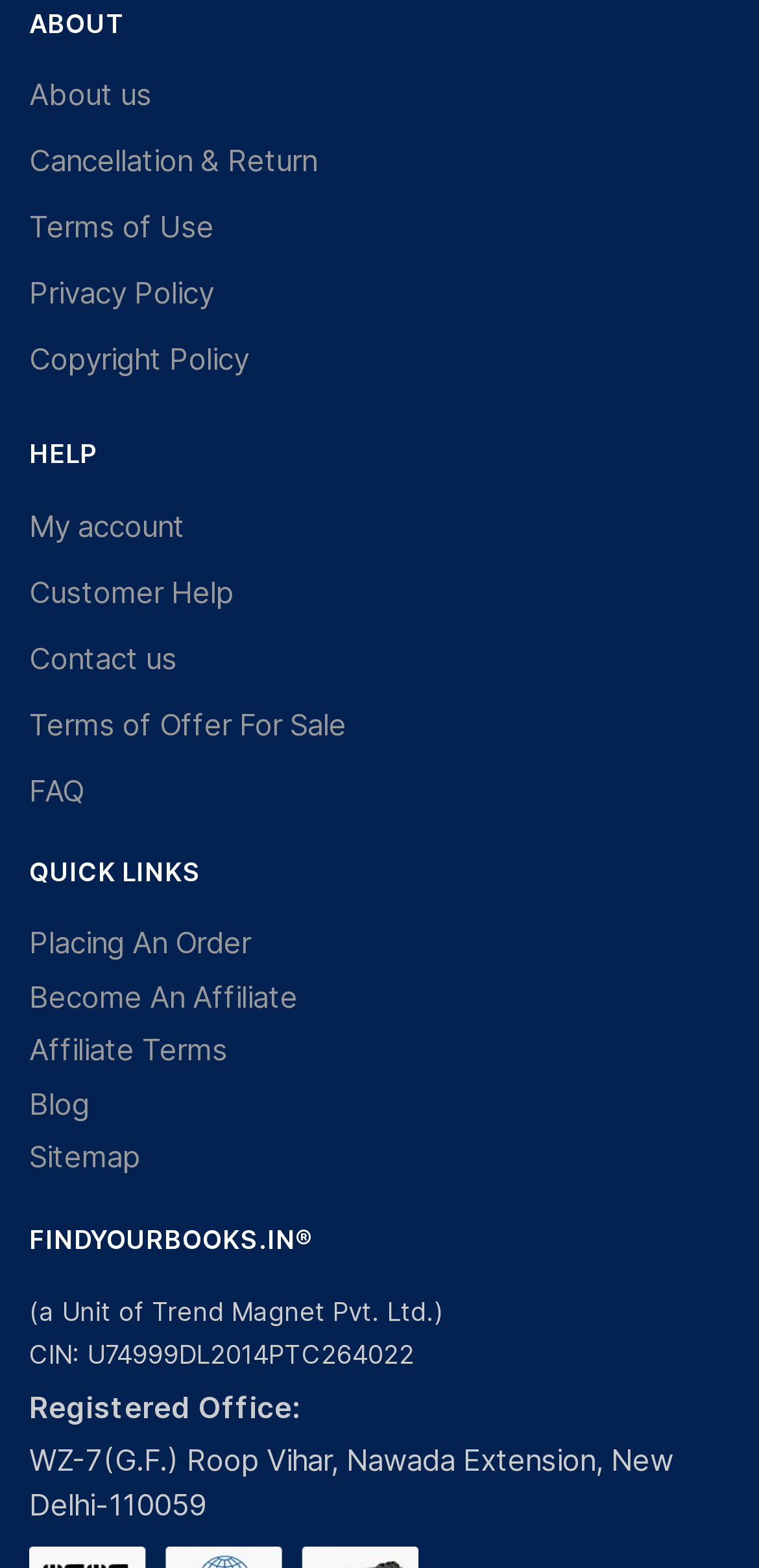Give a short answer to this question using one word or a phrase:
What is the address of the registered office?

WZ-7(G.F.) Roop Vihar, Nawada Extension, New Delhi-110059